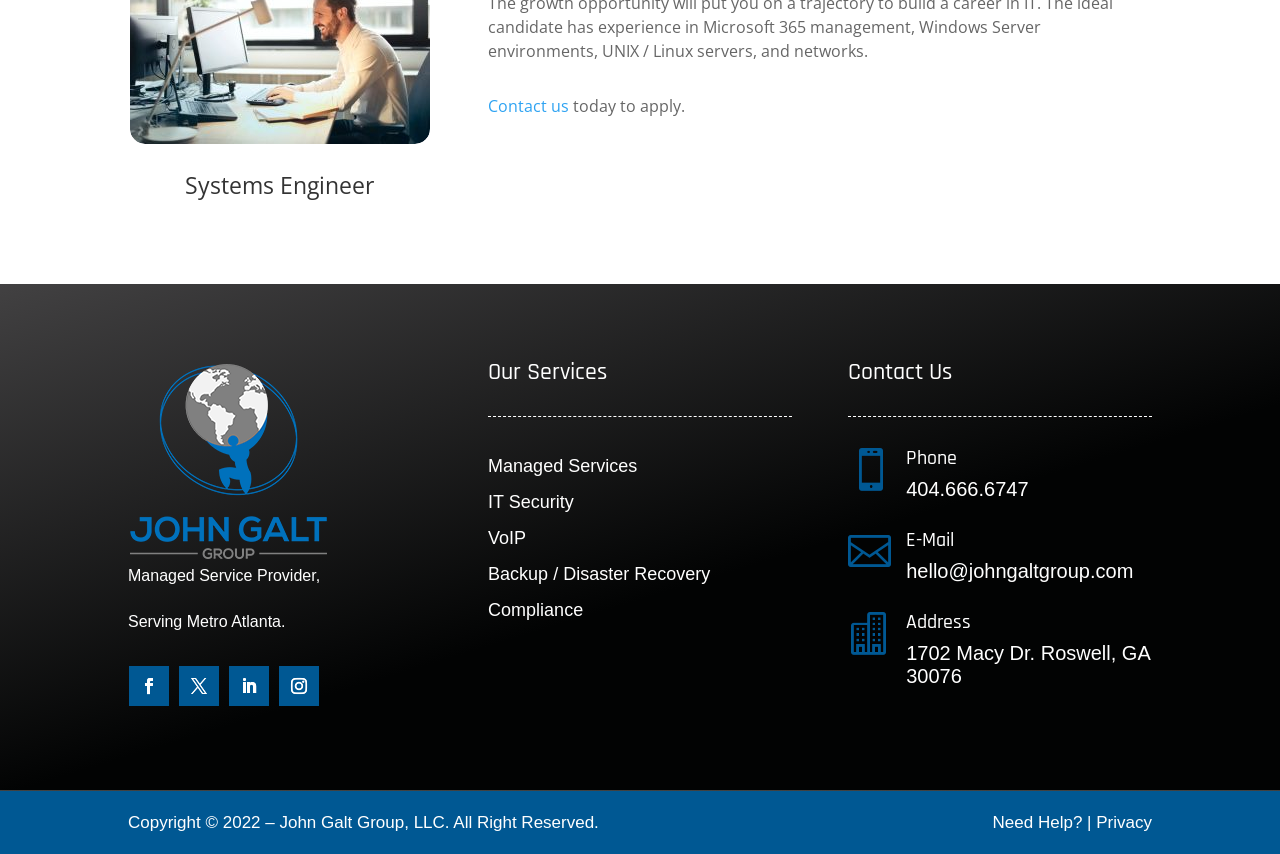Given the element description Need Help?, identify the bounding box coordinates for the UI element on the webpage screenshot. The format should be (top-left x, top-left y, bottom-right x, bottom-right y), with values between 0 and 1.

[0.775, 0.952, 0.846, 0.974]